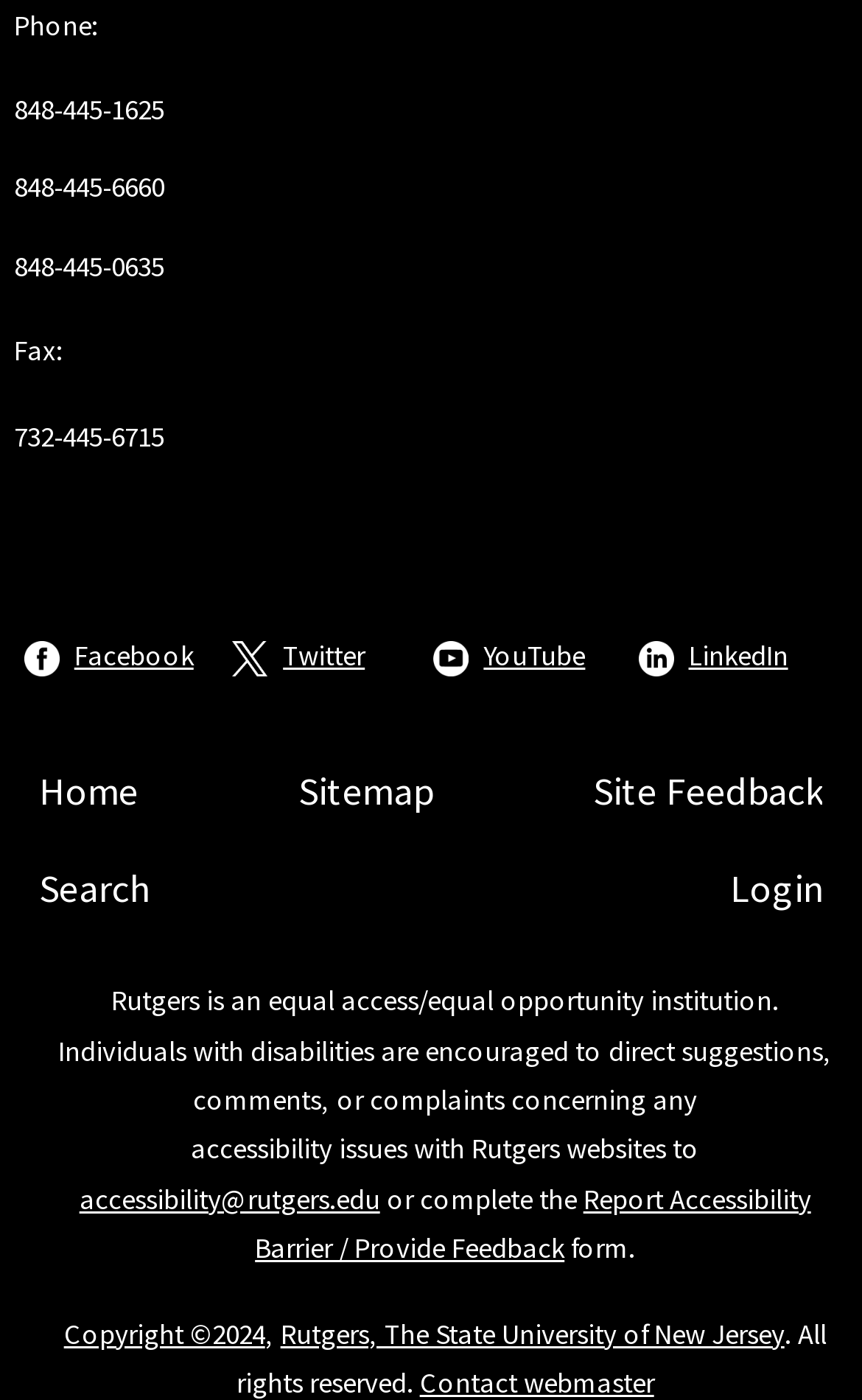Answer the question using only a single word or phrase: 
How many links are there at the bottom of the webpage?

5